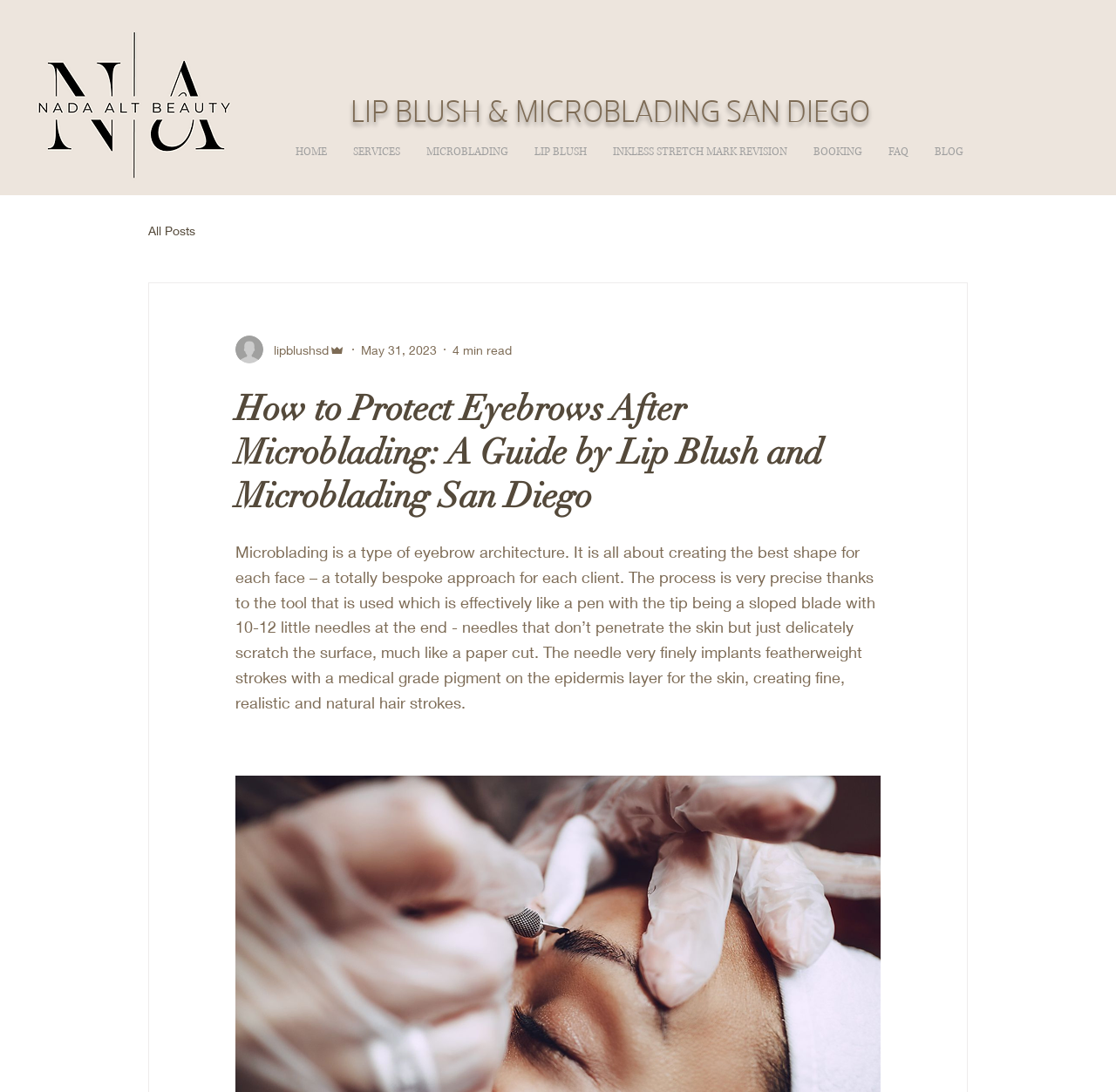Please provide a one-word or short phrase answer to the question:
Who is the author of the latest article?

lipblushsd Admin